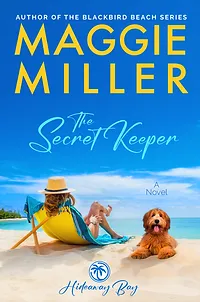Give a comprehensive caption for the image.

The image features the vibrant book cover of "The Secret Keeper," authored by Maggie Miller, well-known for her contributions to the Blackbird Beach Series. The cover portrays a serene beach scene where a woman, clad in a yellow sunhat, reclines comfortably on a colorful beach chair, enjoying the peaceful shoreline. Beside her sits a charming dog, adding warmth to the inviting coastal atmosphere. The backdrop showcases a clear blue sky merging into the ocean, enhancing the sense of escape and relaxation. The title "The Secret Keeper" is artistically scripted in a whimsical font, while the subtitle, "A Novel," is placed beneath it, emphasizing its literary essence. Additionally, the title and author's name are prominently displayed at the top, framing the idyllic beach setting that aims to capture readers' interest and evoke a sense of adventure intertwined with intrigue.